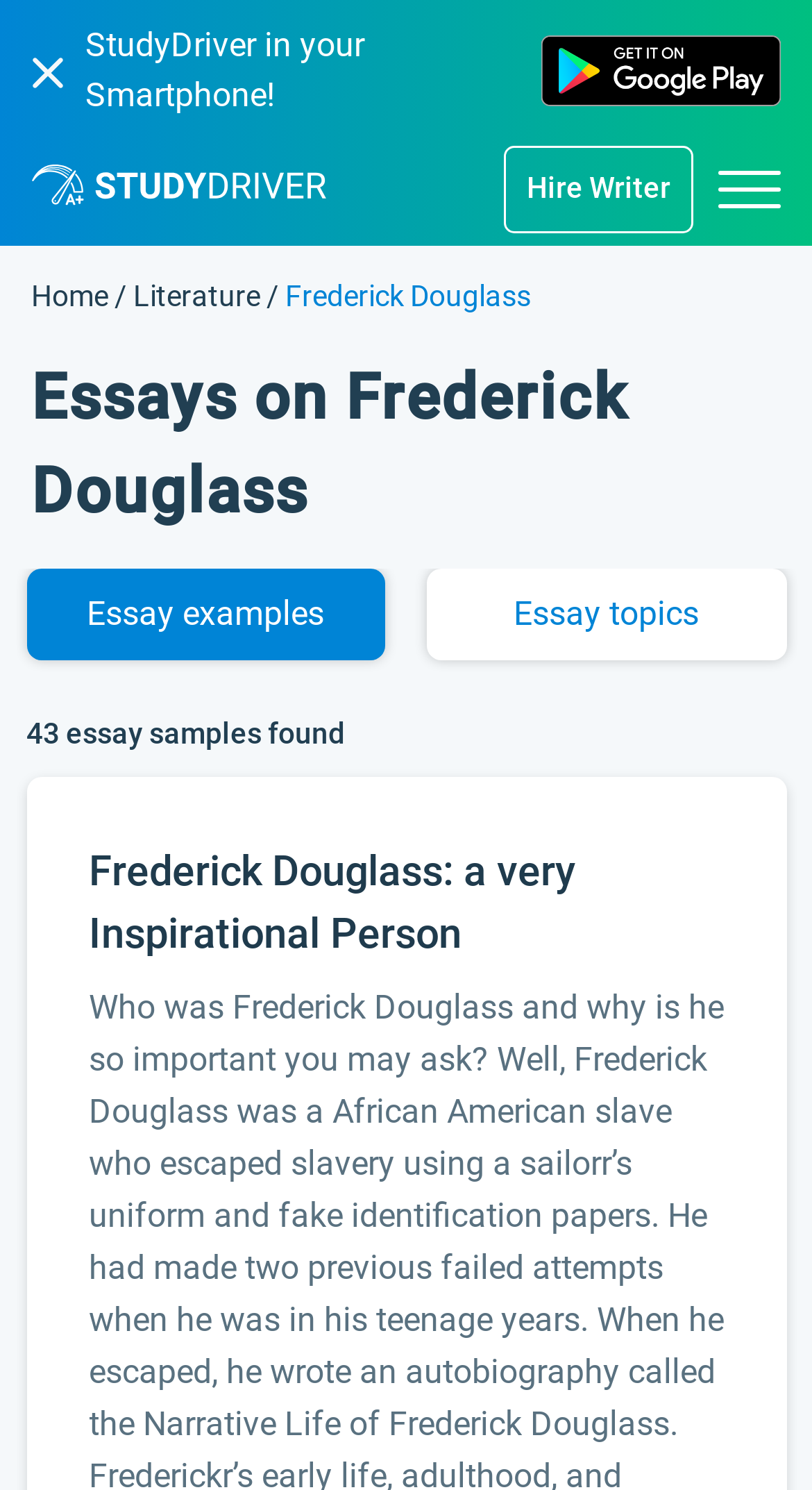Offer a comprehensive description of the webpage’s content and structure.

The webpage is about Frederick Douglass essay examples, with a focus on providing resources for research papers. At the top left corner, there is a small image, and next to it, the text "StudyDriver in your" and "Smartphone!" are displayed. On the top right corner, there is an app link with an accompanying image. Below it, the website's logo "StudyDriver.com" is displayed with an image.

The main navigation menu is located at the top, with links to "Home", "Literature", and "Frederick Douglass". Below the navigation menu, a heading "Essays on Frederick Douglass" is prominently displayed, with three subheadings: "examples", "topics", and "43 essay samples found". 

The main content of the webpage is a list of essay samples, with the first one being "Frederick Douglass: a very Inspirational Person", which is a link to a specific essay. The webpage also has a "Hire Writer" link and a "Menu" button on the top right corner. Overall, the webpage is organized to provide easy access to various resources related to Frederick Douglass essays.